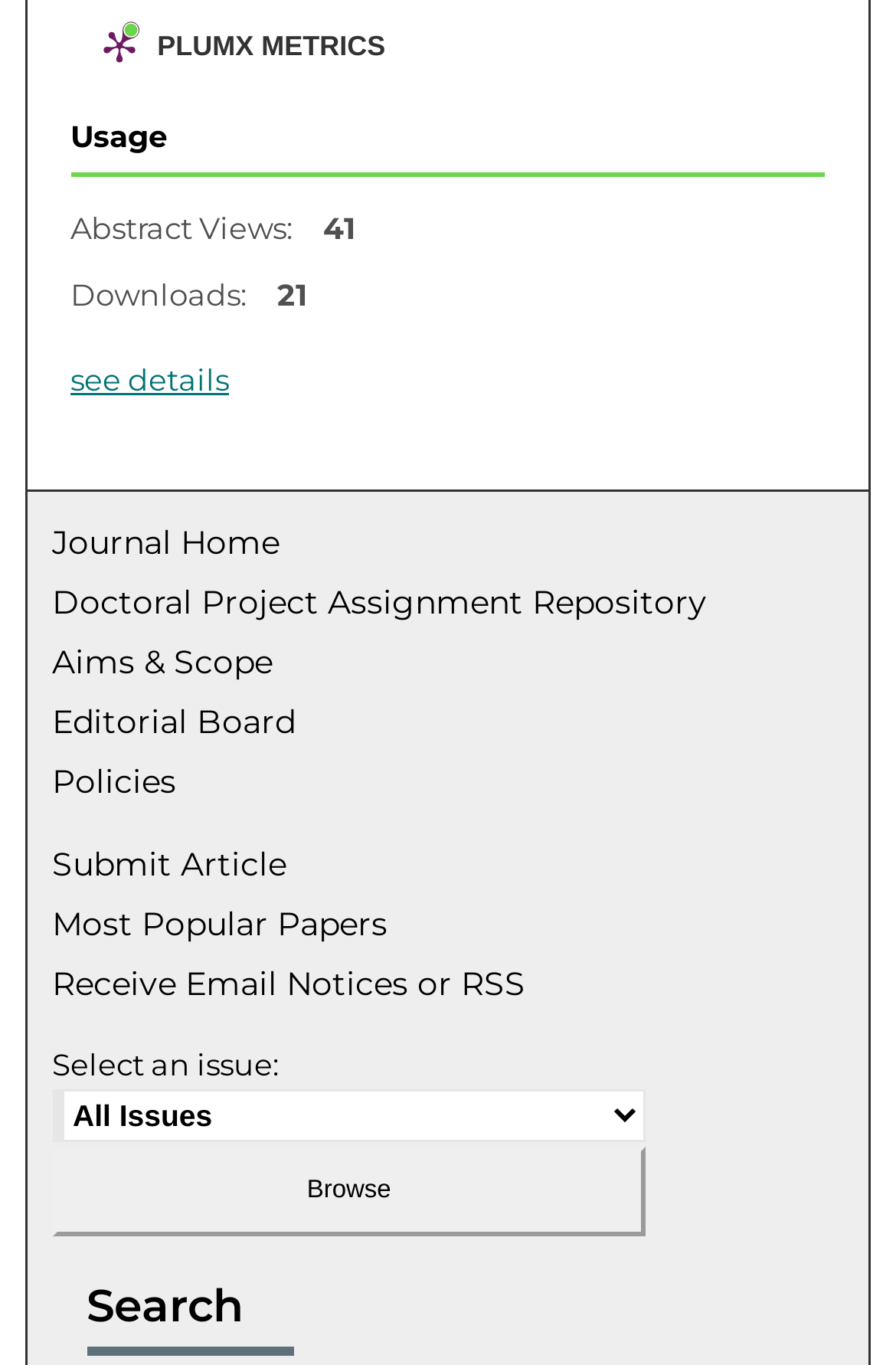Determine the bounding box coordinates of the clickable region to carry out the instruction: "select an issue".

[0.058, 0.758, 0.721, 0.797]